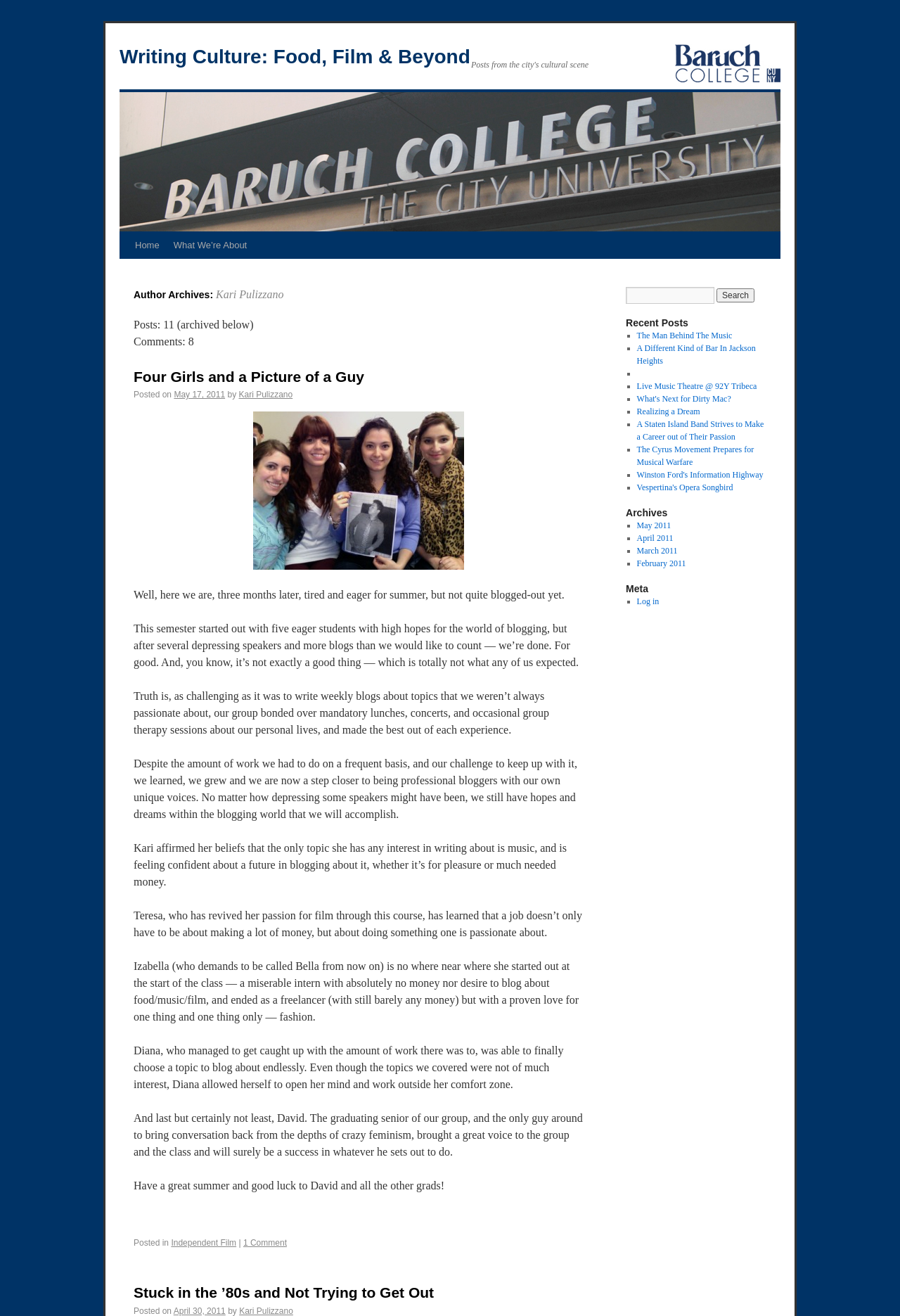Pinpoint the bounding box coordinates for the area that should be clicked to perform the following instruction: "Click on the 'Writing Culture: Food, Film & Beyond' link".

[0.133, 0.035, 0.522, 0.051]